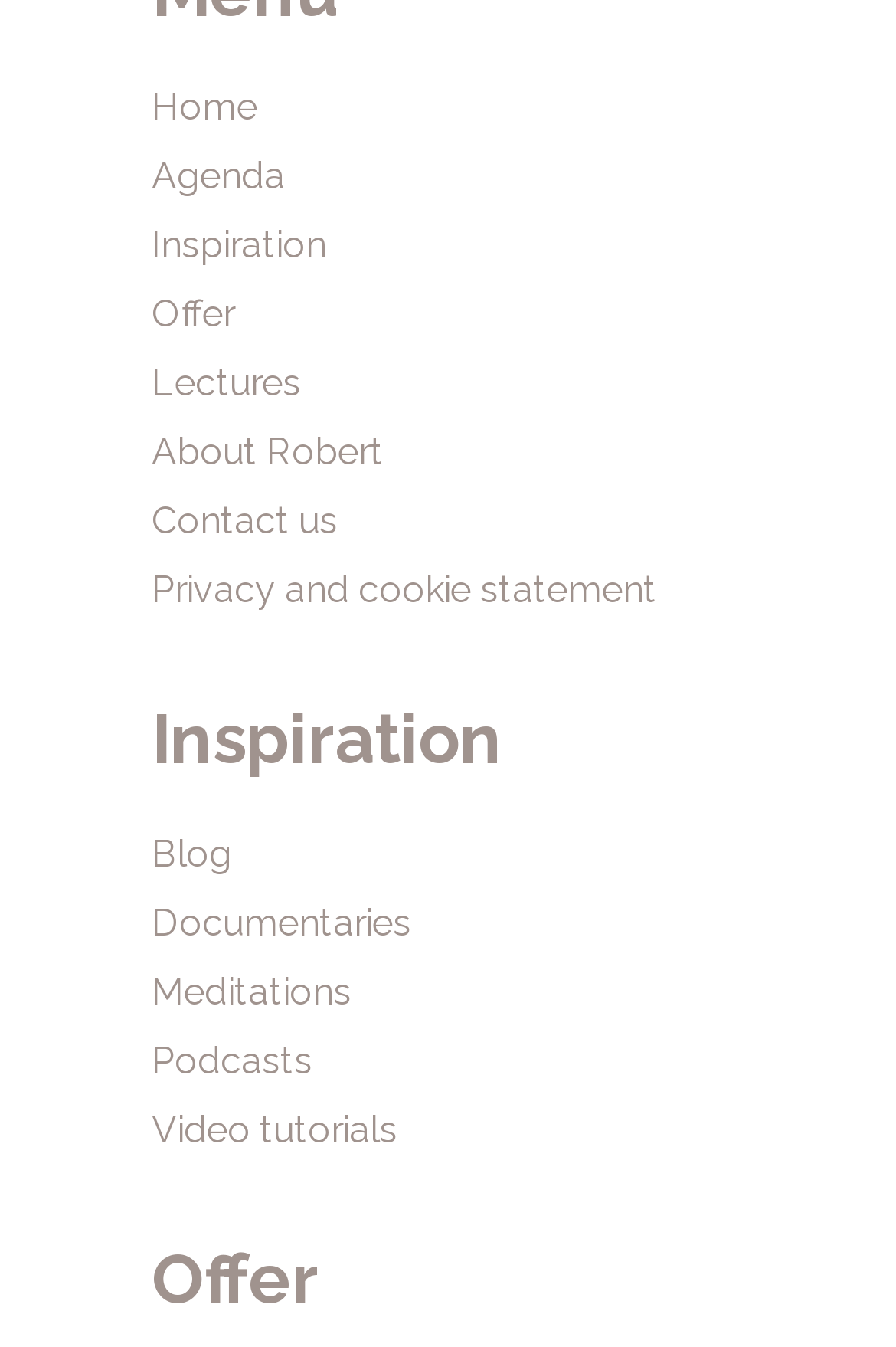Specify the bounding box coordinates of the region I need to click to perform the following instruction: "contact us". The coordinates must be four float numbers in the range of 0 to 1, i.e., [left, top, right, bottom].

[0.169, 0.37, 0.377, 0.402]